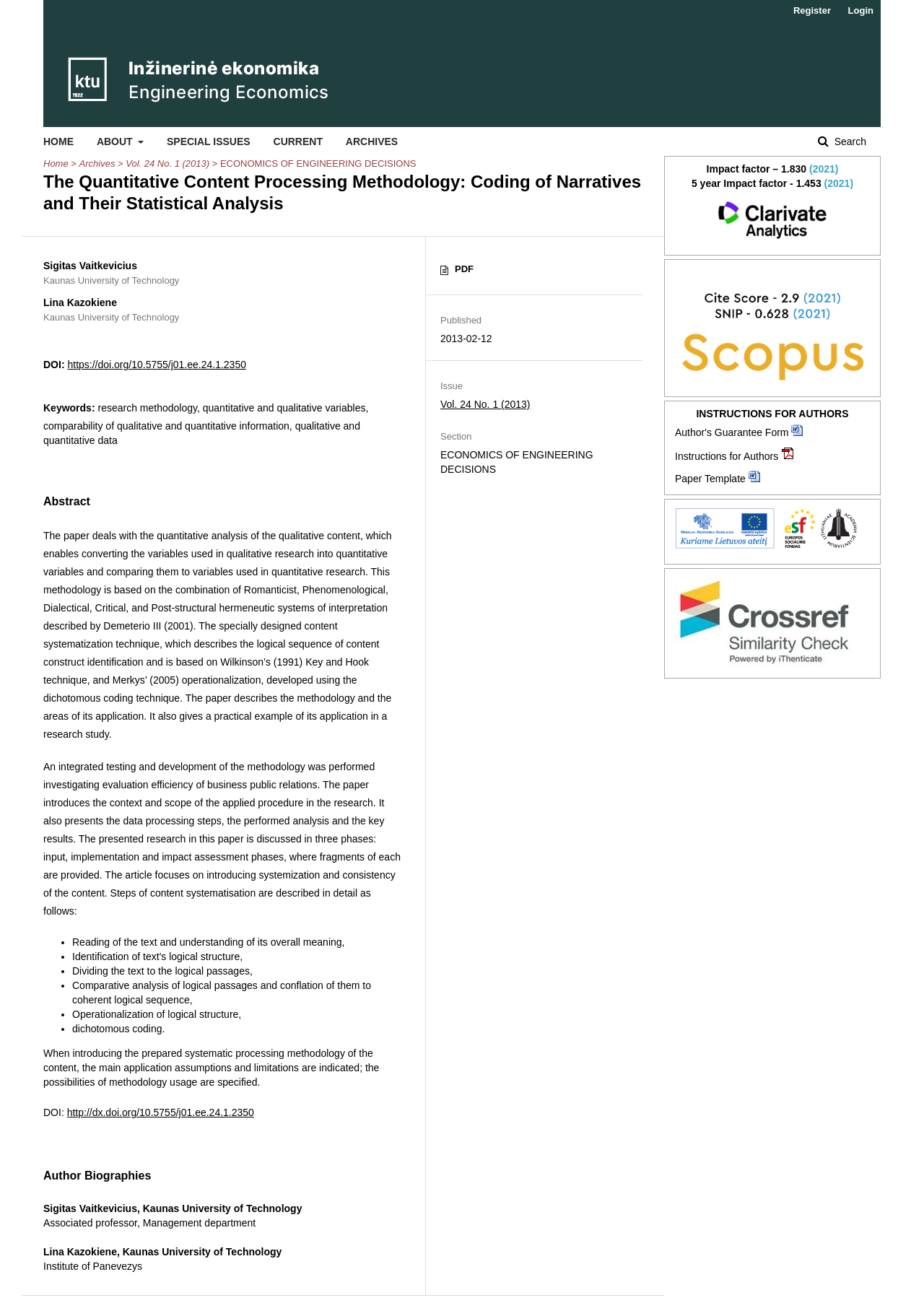Give a one-word or short-phrase answer to the following question: 
What is the title of the article?

The Quantitative Content Processing Methodology